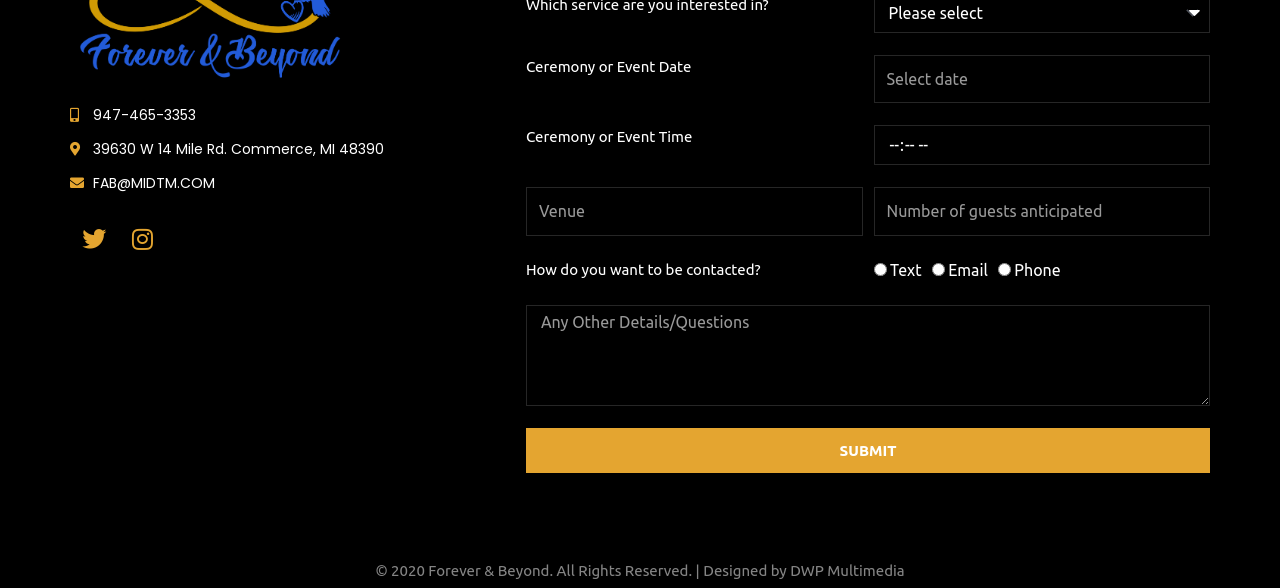Can you determine the bounding box coordinates of the area that needs to be clicked to fulfill the following instruction: "Call 403-407-2462"?

None